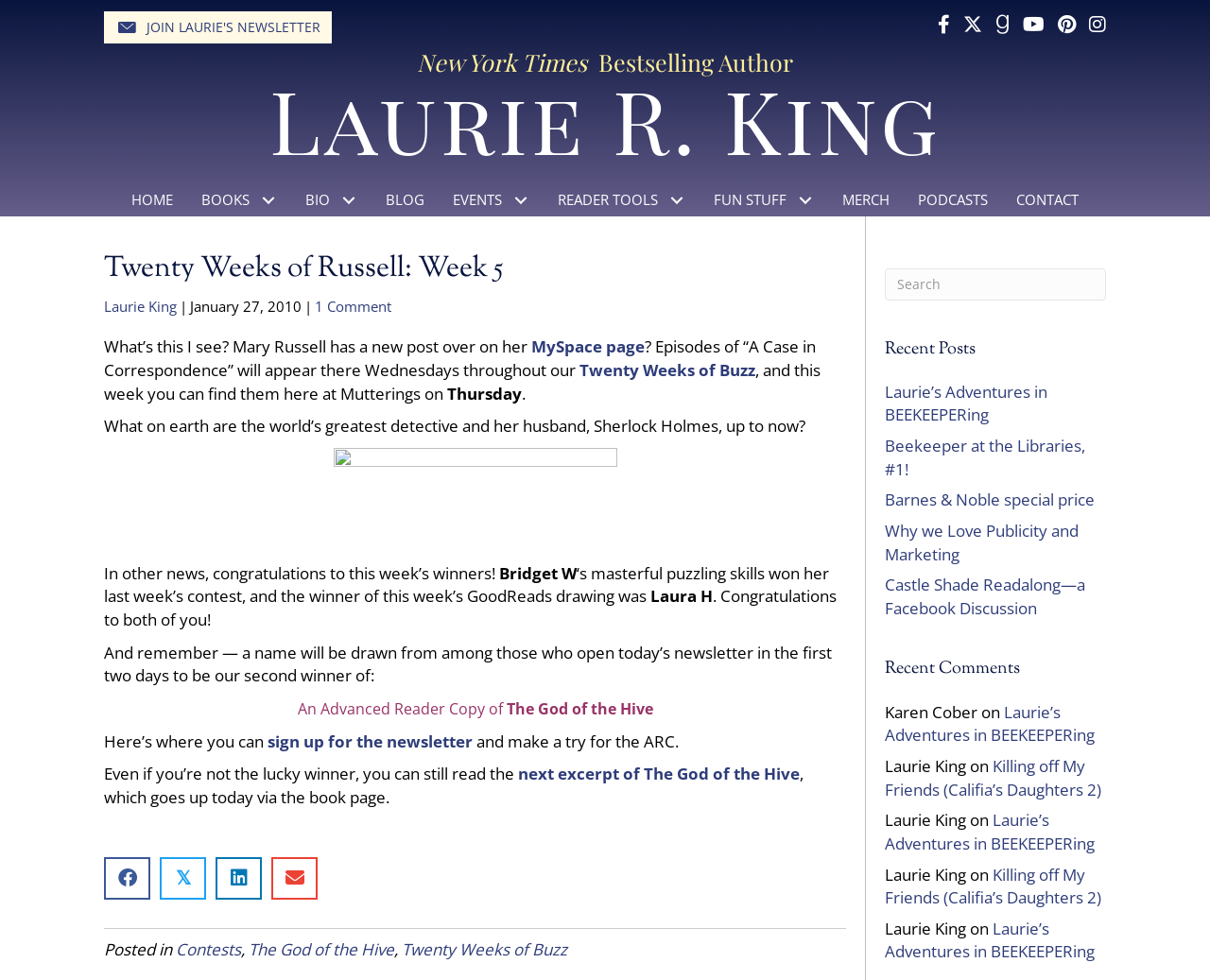What is the purpose of the 'Join Laurie's Newsletter' button?
Answer with a single word or phrase, using the screenshot for reference.

To sign up for the newsletter